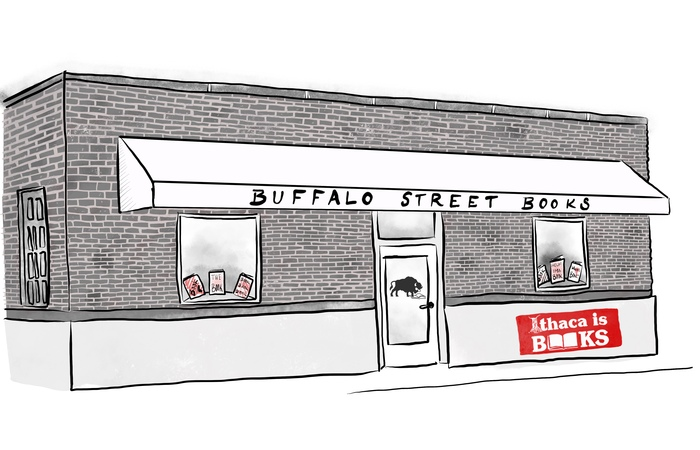What is the material of the storefront façade?
Please respond to the question with a detailed and well-explained answer.

The storefront features a distinctive brick façade with large windows showcasing books displayed inside, which suggests a welcoming atmosphere for book lovers and visitors alike.